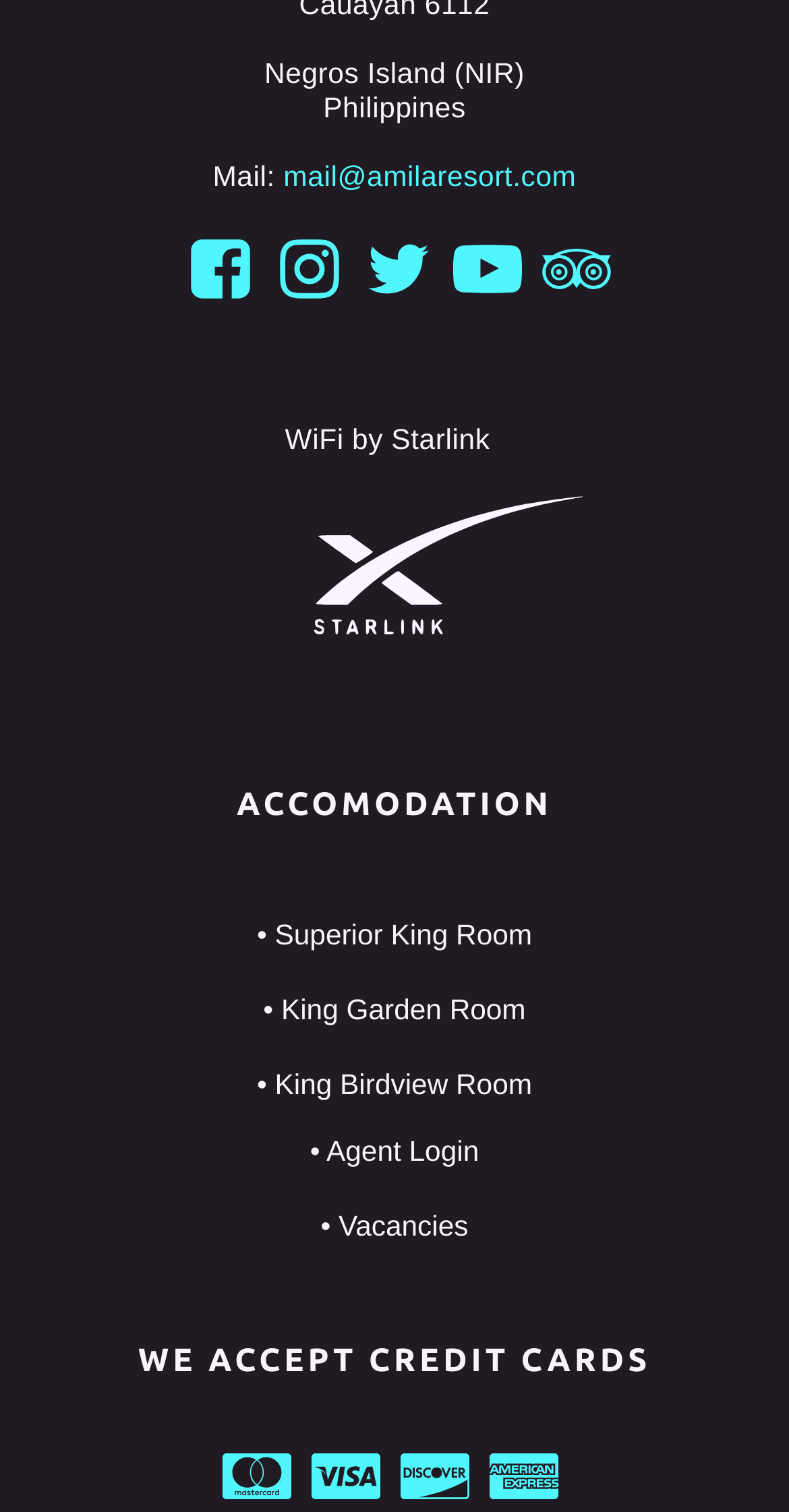Can you determine the bounding box coordinates of the area that needs to be clicked to fulfill the following instruction: "View the 'Superior King Room' accommodation"?

[0.326, 0.607, 0.674, 0.63]